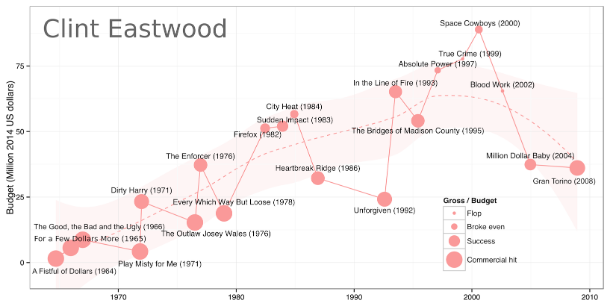Illustrate the image with a detailed caption.

The image depicts a scatter plot titled "Clint Eastwood," illustrating the relationship between film budgets and gross earnings from 1964 to 2008. The vertical axis represents the budget in millions of 2014 US dollars, while the horizontal axis spans the years in which the films were released. 

The plot features various notable films such as "A Fistful of Dollars" (1964), "Dirty Harry" (1971), and "Gran Torino" (2008). Each film is marked with a distinct dot that conveys its financial performance relative to its budget; colors and sizes of the dots indicate their success status: red for commercial hits, pink for successful films, and smaller circles for those that broke even or flopped.

The chart reveals trends in Clint Eastwood's cinematic journey, showing how his films evolved in terms of budget and public reception across decades, culminating in significant successes like "Million Dollar Baby" (2004) and "Gran Torino" (2008). The data highlights a notable trajectory, reflecting Eastwood's enduring impact on the film industry.